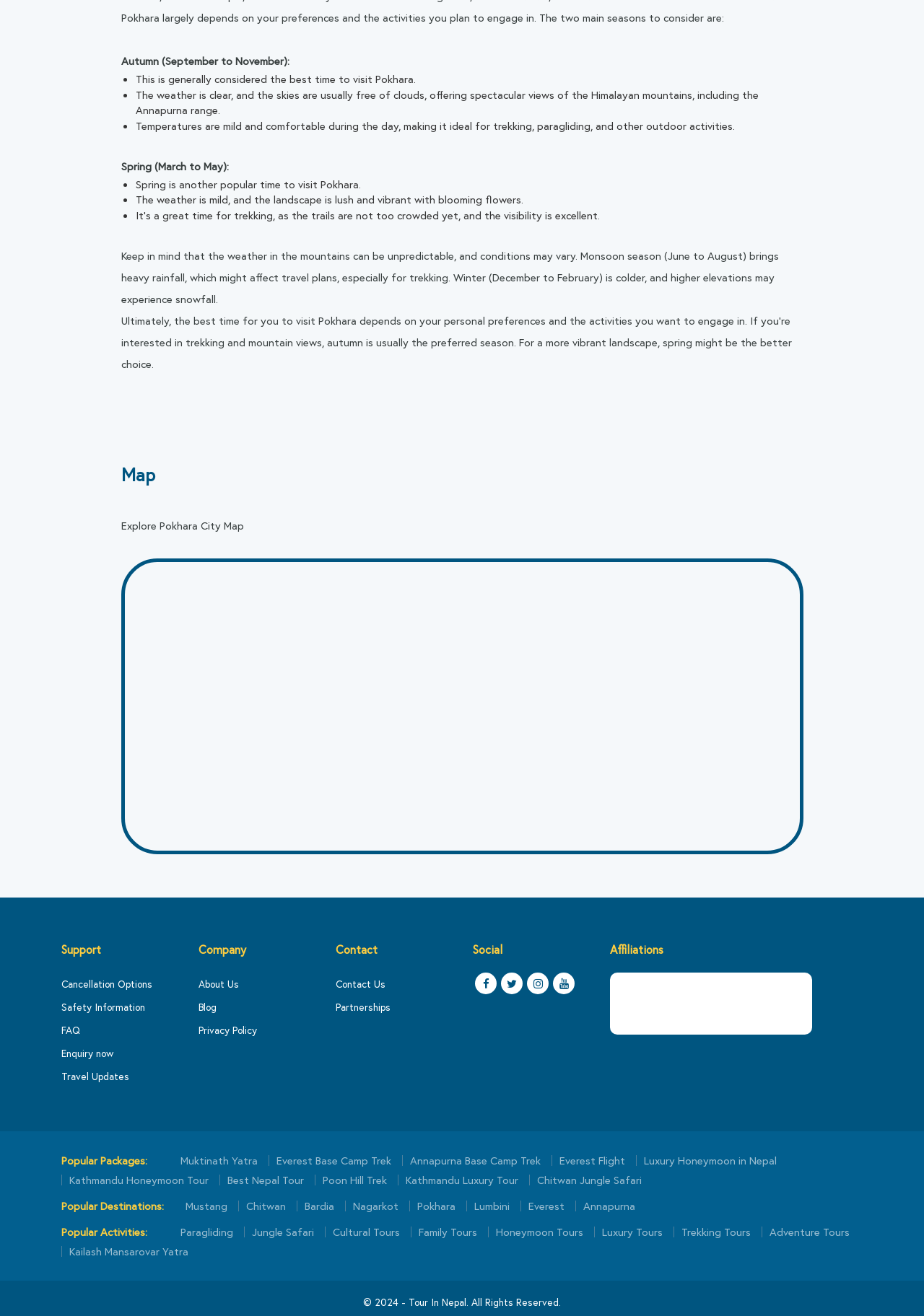What is the purpose of the 'Map' section?
Kindly offer a comprehensive and detailed response to the question.

The 'Map' section appears to provide an interactive map of Pokhara City, allowing users to explore and navigate the city.